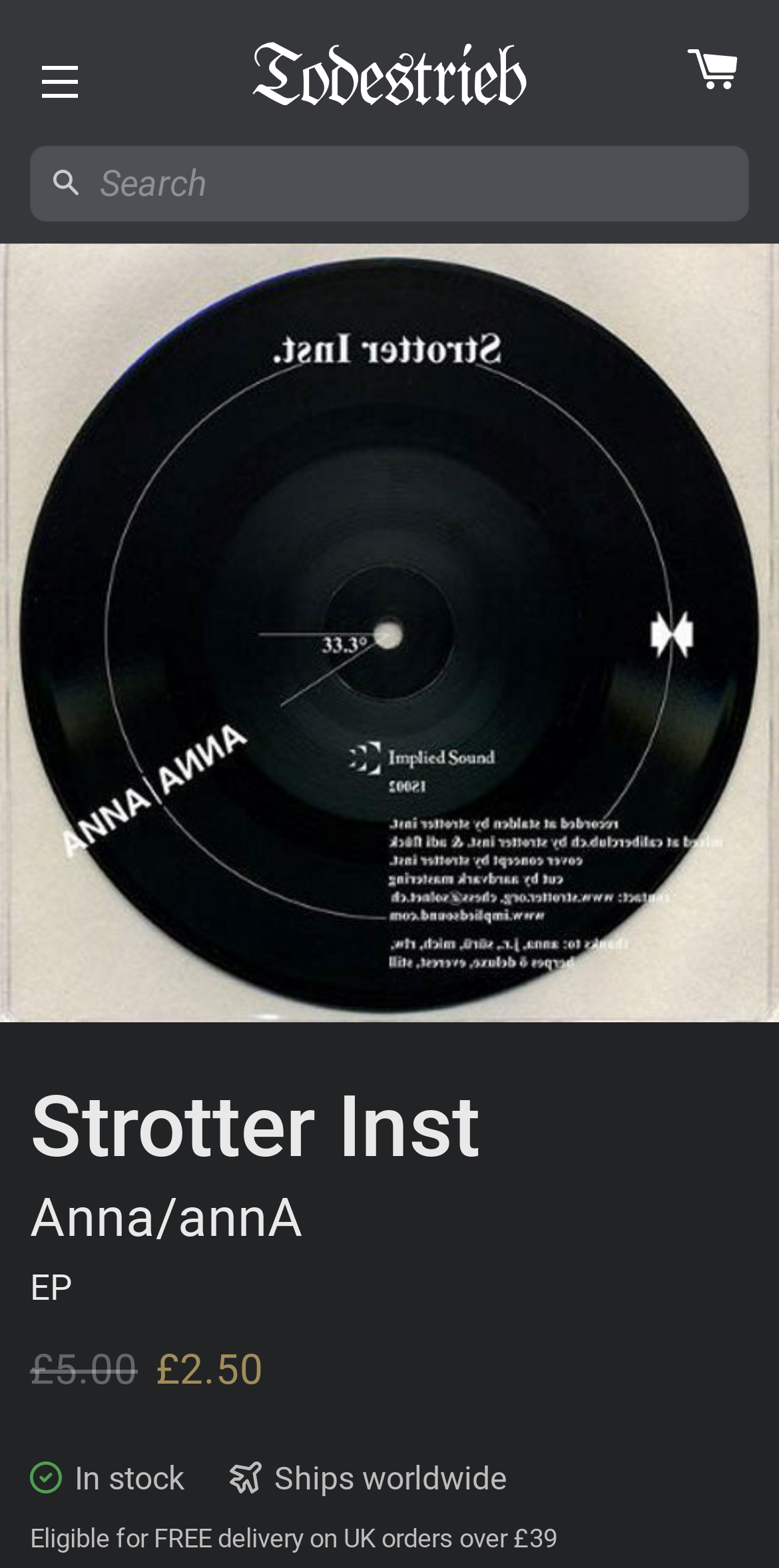Extract the primary heading text from the webpage.

Strotter Inst
Anna/annA
EP